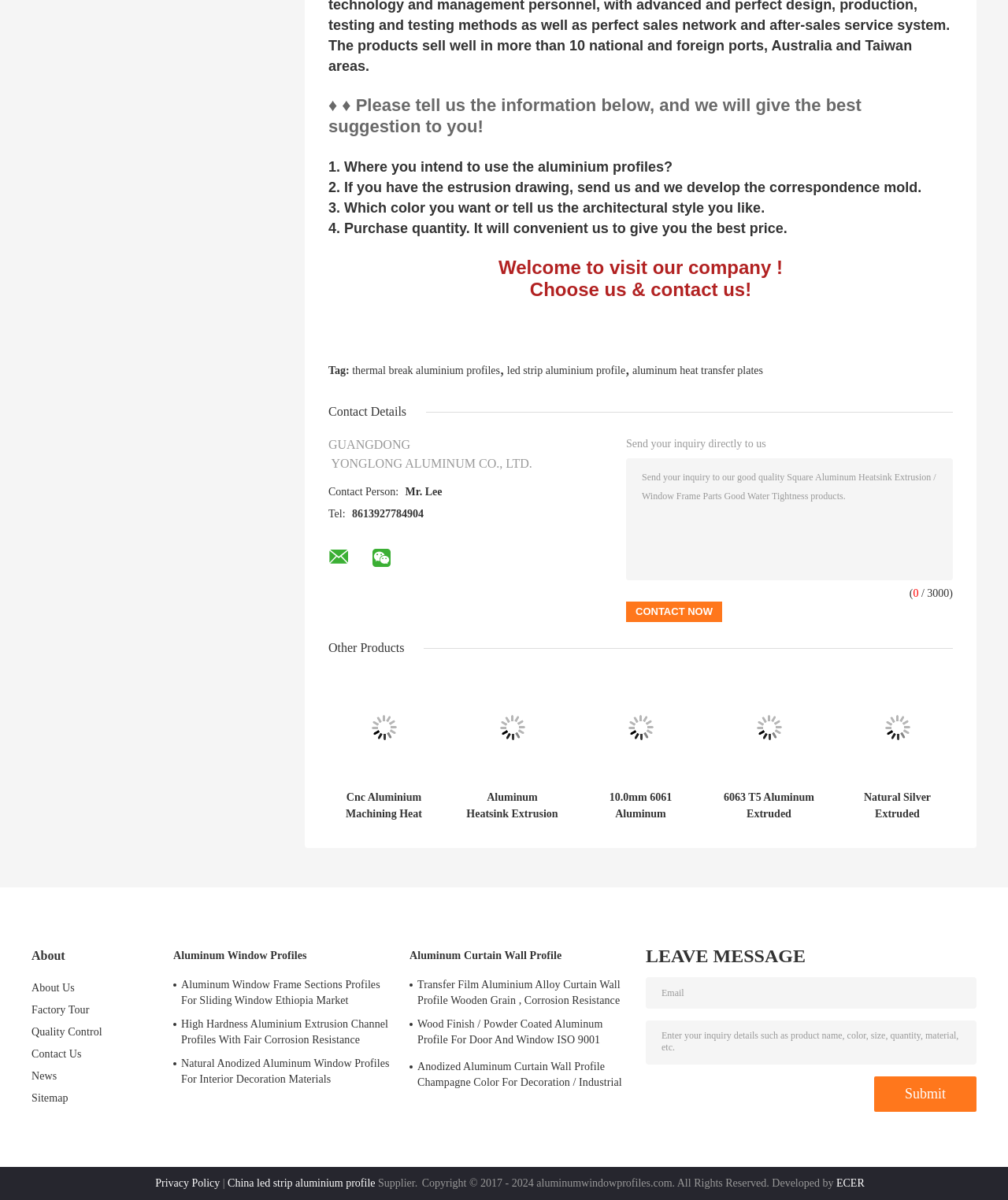What is the company name?
From the image, respond with a single word or phrase.

GUANGDONG YONGLONG ALUMINUM CO., LTD.